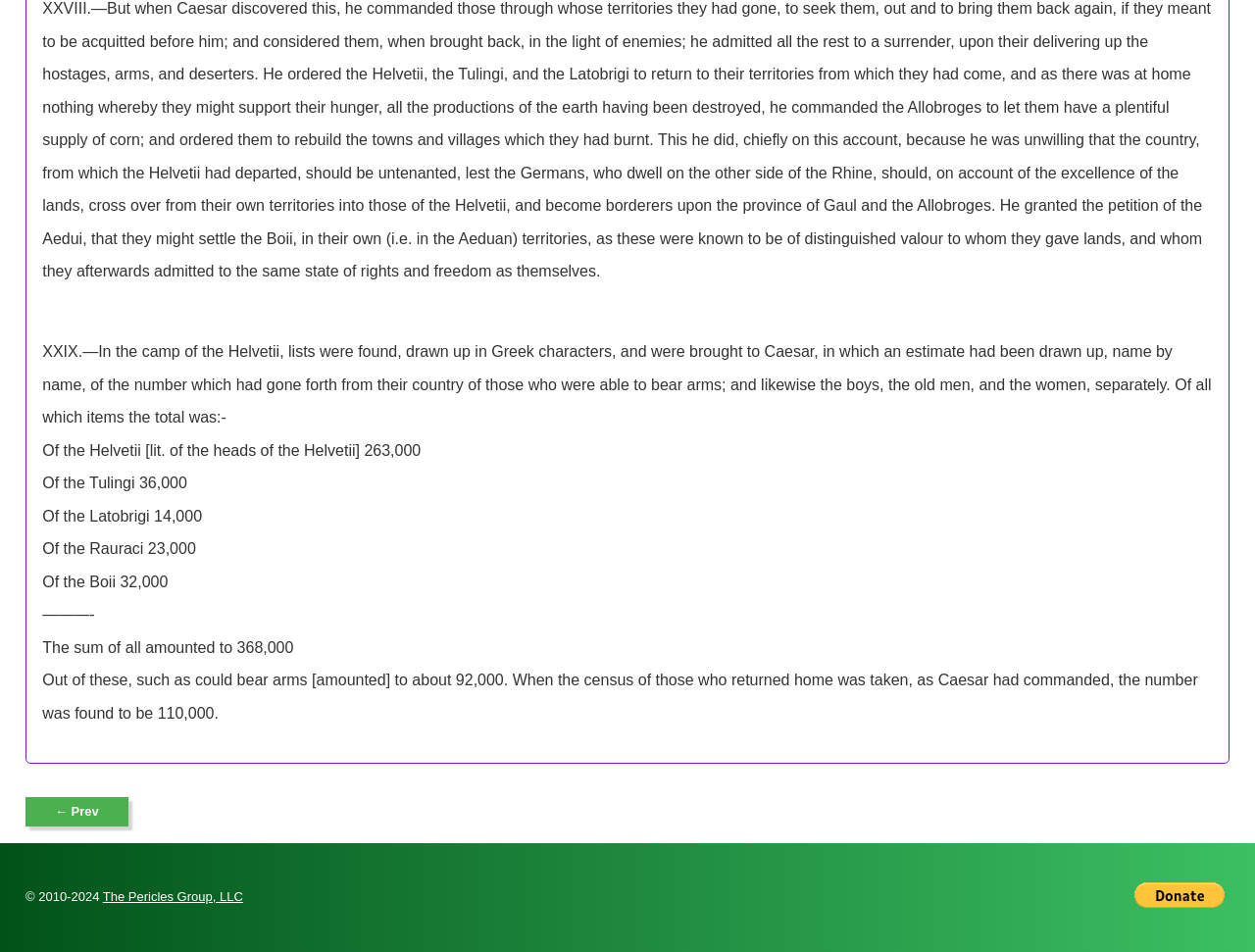Please give a succinct answer to the question in one word or phrase:
What is the number of people who returned home?

110,000